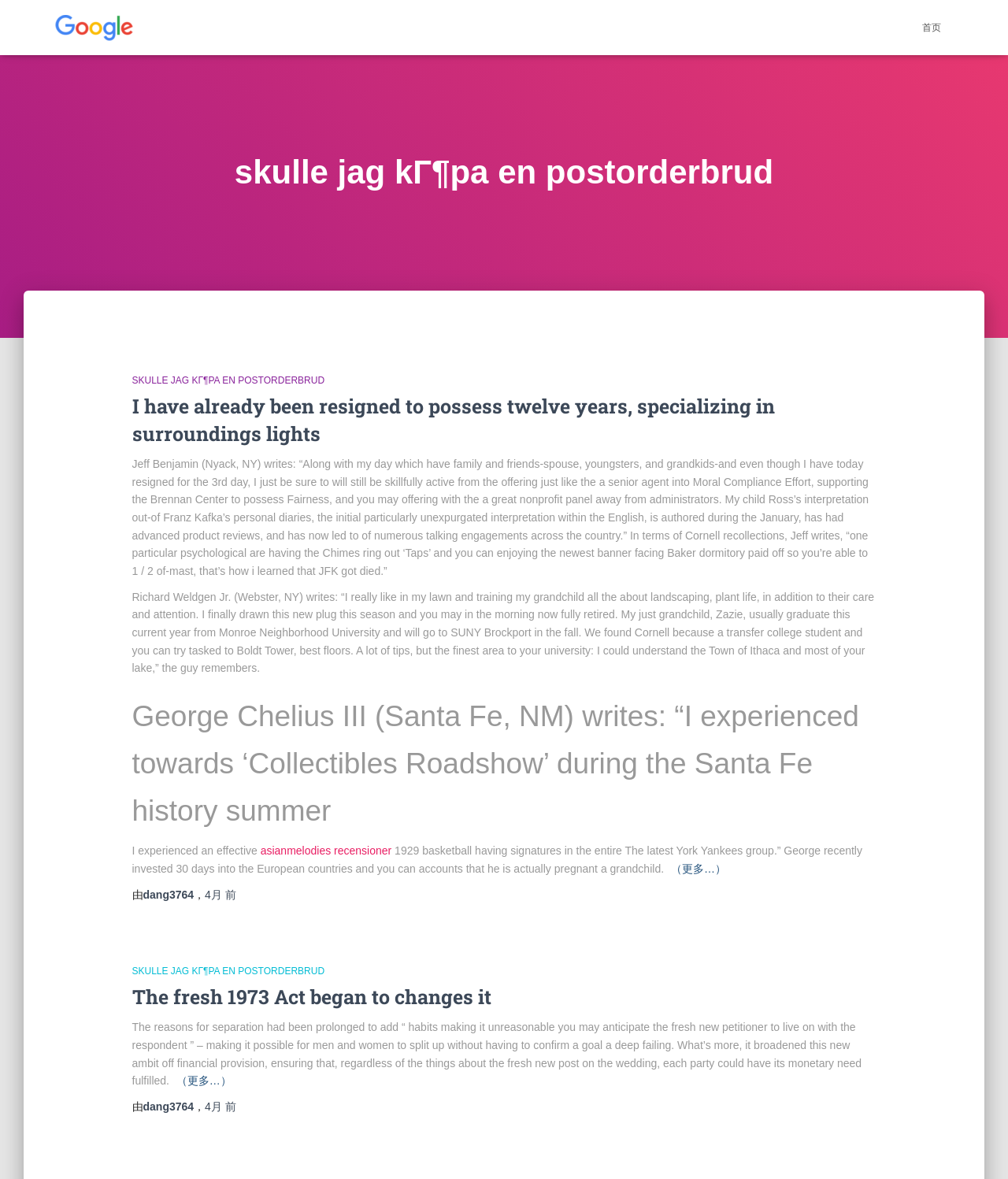Locate the bounding box coordinates of the clickable part needed for the task: "read the article about SKULLE JAG KÖPA EN POSTORDERBRUD".

[0.131, 0.31, 0.869, 0.766]